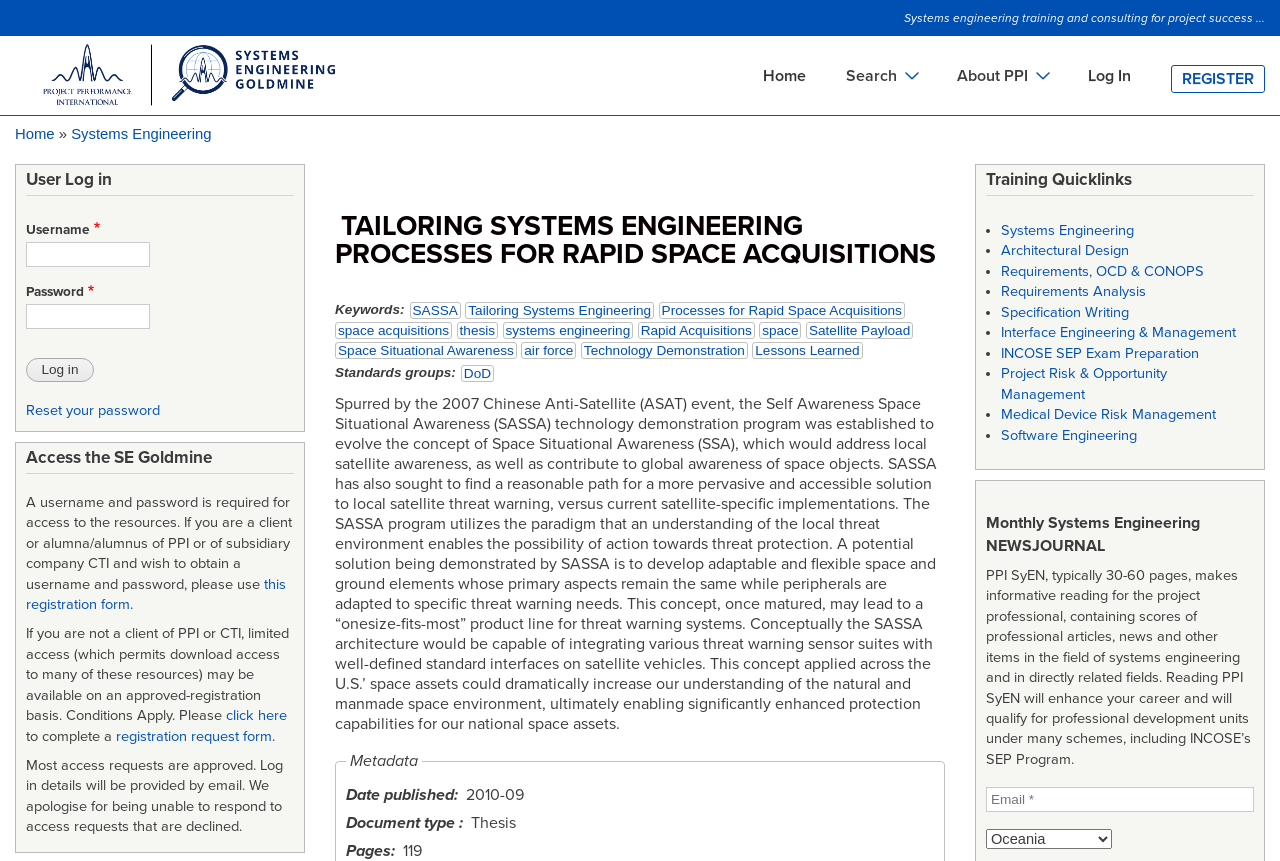Indicate the bounding box coordinates of the element that needs to be clicked to satisfy the following instruction: "Search for documents". The coordinates should be four float numbers between 0 and 1, i.e., [left, top, right, bottom].

[0.646, 0.139, 0.802, 0.181]